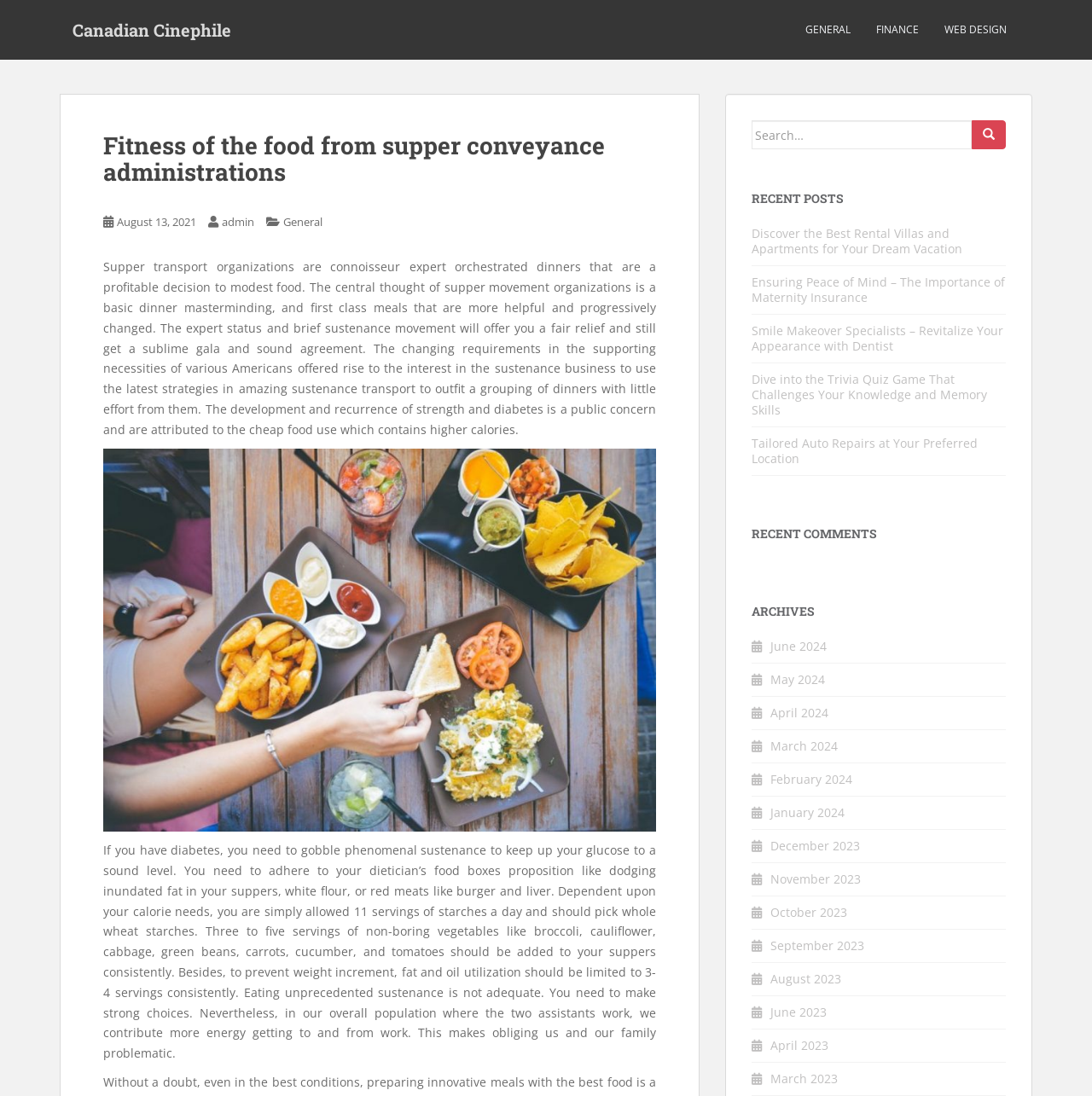Generate the text content of the main heading of the webpage.

Fitness of the food from supper conveyance administrations